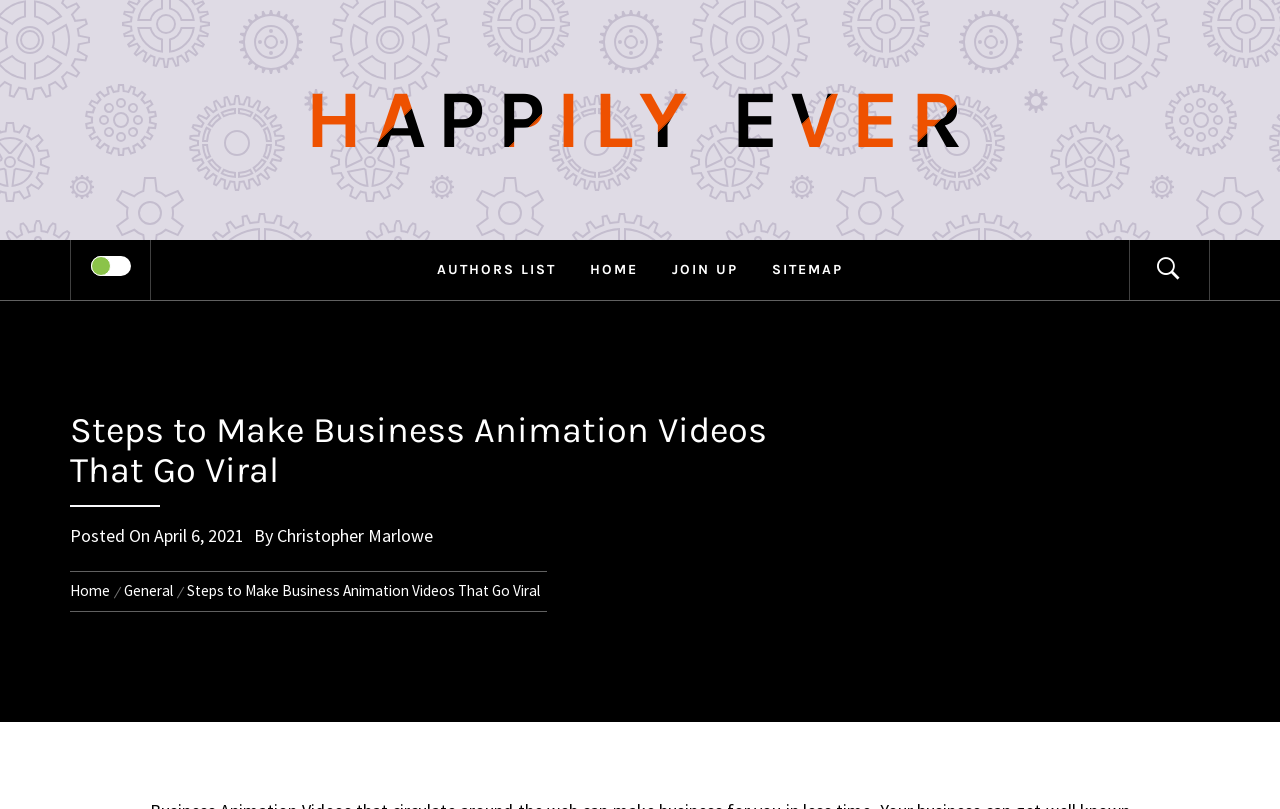Find the bounding box coordinates of the clickable region needed to perform the following instruction: "Click Marathon". The coordinates should be provided as four float numbers between 0 and 1, i.e., [left, top, right, bottom].

None